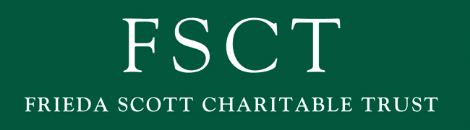Provide your answer in one word or a succinct phrase for the question: 
What font style is used for the initials 'FSCT'?

Refined, elegant